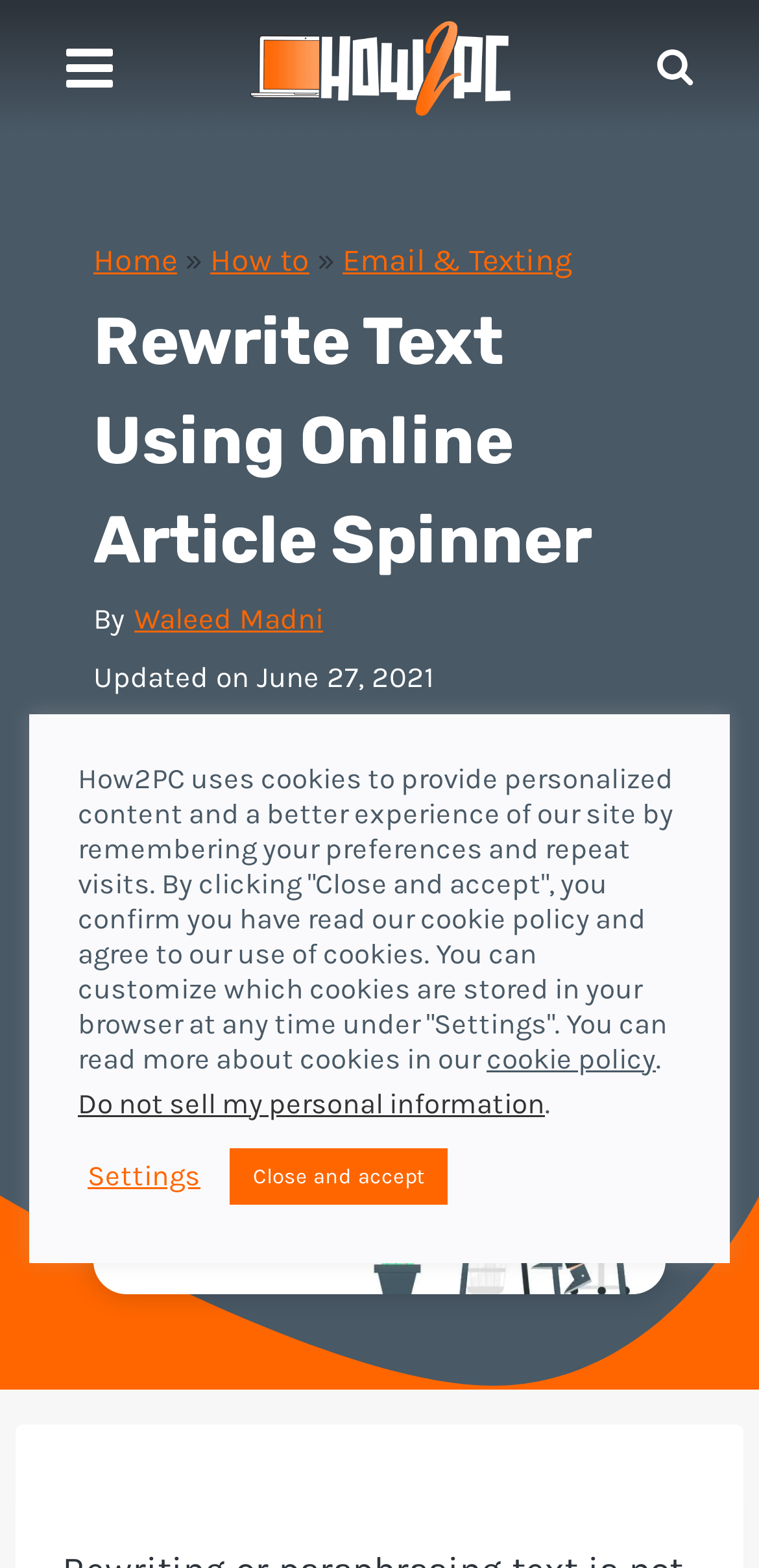Summarize the webpage with intricate details.

This webpage is about rewriting or paraphrasing text using online article spinners. At the top left corner, there is a button to open a menu, accompanied by a small image of a toggle menu. Next to it, there is a link to the website "How2PC" with a corresponding image. On the top right corner, there is a button to view a search form.

Below the top section, there is a navigation menu with links to "Home", "How to", and "Email & Texting". The main content of the webpage starts with a heading that reads "Rewrite Text Using Online Article Spinner". Below the heading, there is a byline with the author's name, "Waleed Madni", and the date "Updated on June 27, 2021".

The main content is followed by a disclaimer that the website is reader-supported and may earn an affiliate commission from purchases made through links on the site. There is also a link to "Learn More" about this policy.

Below the disclaimer, there is a large figure with an image related to the best free online article spinners. The webpage also has a section about cookies, with a long paragraph of text explaining the website's cookie policy. There are links to the cookie policy and a button to customize cookie settings.

At the bottom of the webpage, there are three buttons: "Settings", "Close and accept", and "Scroll to top". The "Scroll to top" button is located at the bottom right corner of the page.